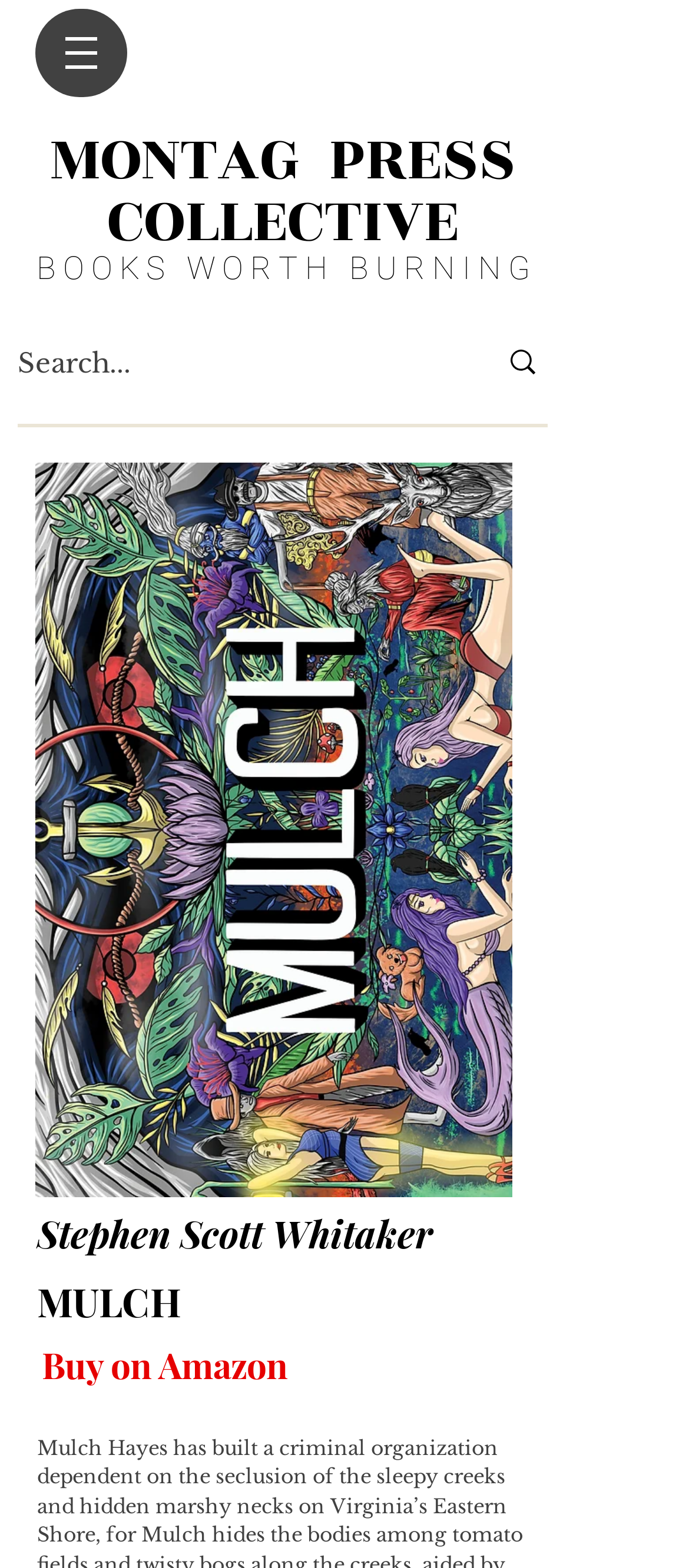Predict the bounding box coordinates of the UI element that matches this description: "aria-label="Search..." name="q" placeholder="Search..."". The coordinates should be in the format [left, top, right, bottom] with each value between 0 and 1.

[0.026, 0.192, 0.644, 0.27]